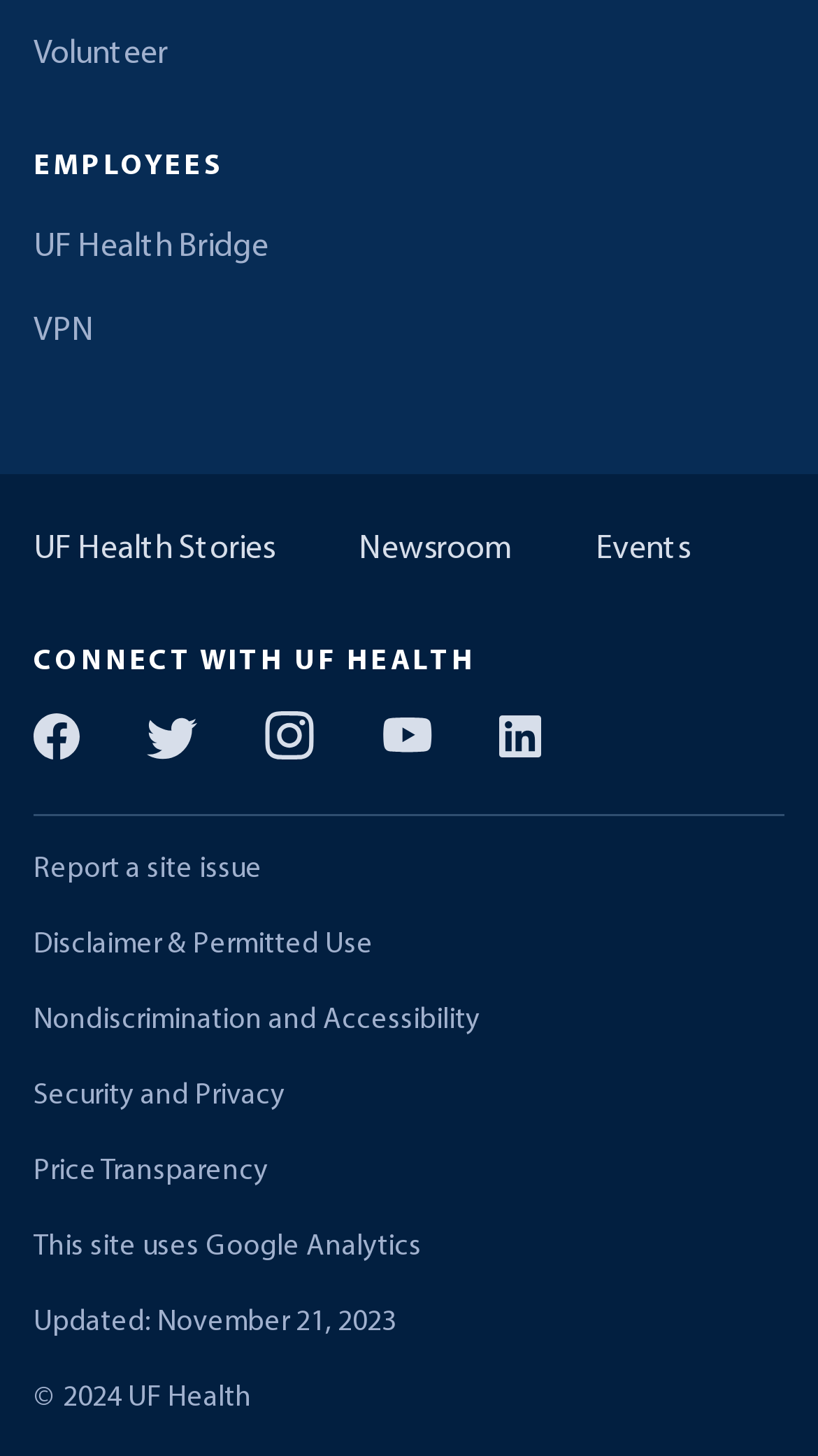Highlight the bounding box coordinates of the element that should be clicked to carry out the following instruction: "Go to Newsroom". The coordinates must be given as four float numbers ranging from 0 to 1, i.e., [left, top, right, bottom].

[0.438, 0.36, 0.626, 0.394]